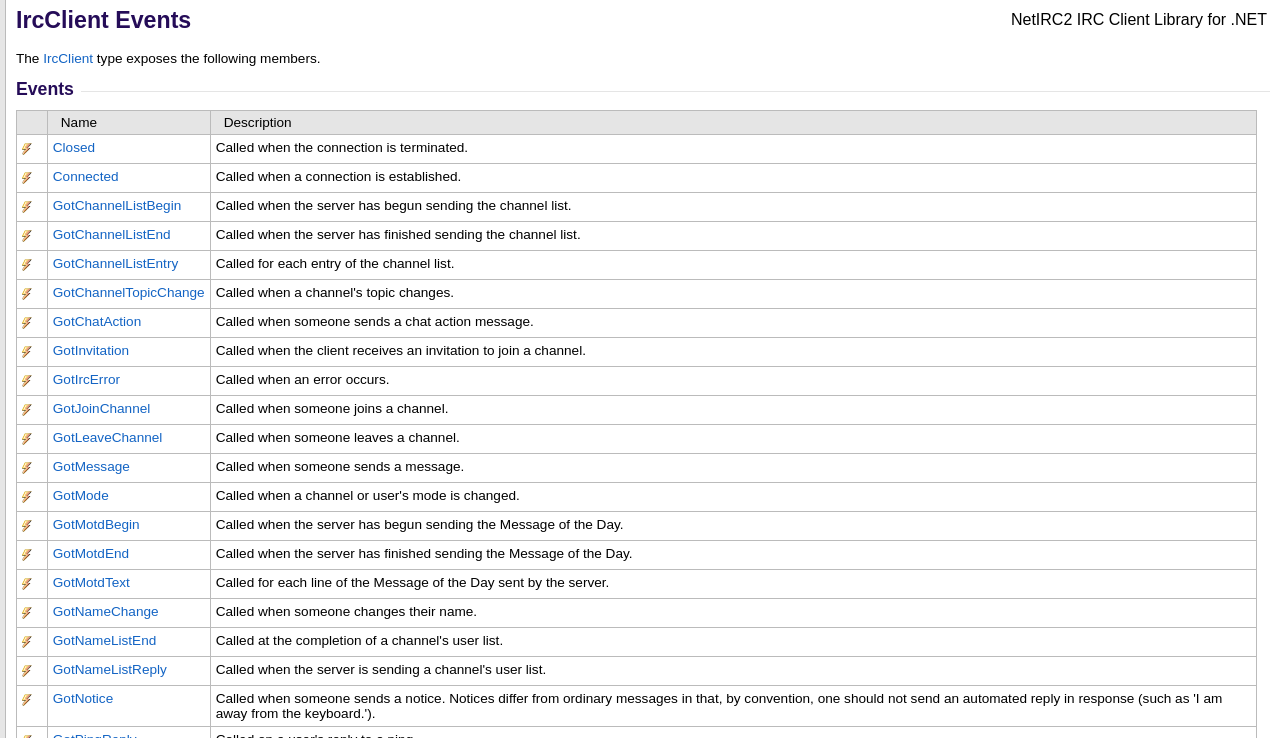Answer this question in one word or a short phrase: What is the purpose of the GotIrcError event?

Called when an error occurs